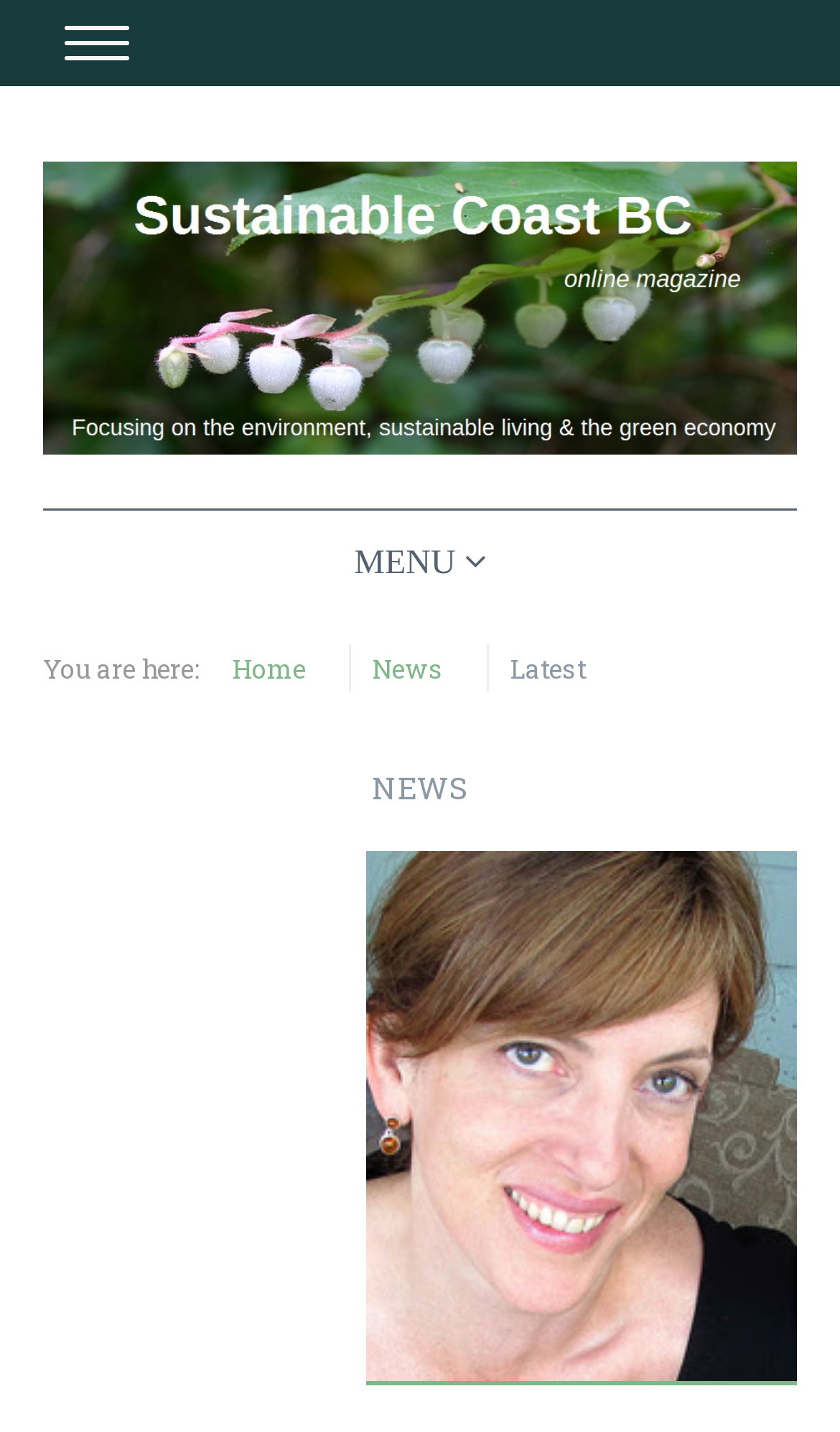Offer a detailed explanation of the webpage layout and contents.

The webpage is dedicated to the Wilderness Committee, with a focus on mourning the passing of Gwen Barlee. At the top, there is a navigation menu with several links, including "HOME", "ABOUT US", "WHO IS SUSTAINABLE COAST?", "WHY SALAL?", and others. These links are positioned horizontally across the top of the page, with "HOME" on the left and "WHY SALAL?" on the right.

Below the navigation menu, there is a section with links to various news categories, including "NEWS", "NEWS ARTICLES", "NEWS SHORTS", "EDITORIALS", "FEATURES", "COAST VIEWS", and "COLUMNS". These links are arranged in two columns, with "NEWS" on the left and "COAST VIEWS" on the right.

Further down the page, there is a breadcrumb trail indicating the current location, with links to "Home" and "News". Next to the breadcrumb trail, there is a heading that reads "NEWS" in a larger font size.

The main content of the page is an image that takes up most of the page, positioned below the navigation menu and news categories. The image is centered on the page, with a small gap between it and the top navigation menu.

There are no visible paragraphs of text on the page, aside from the breadcrumb trail and the heading that reads "NEWS". The focus of the page appears to be on providing navigation to various news categories and showcasing a prominent image.